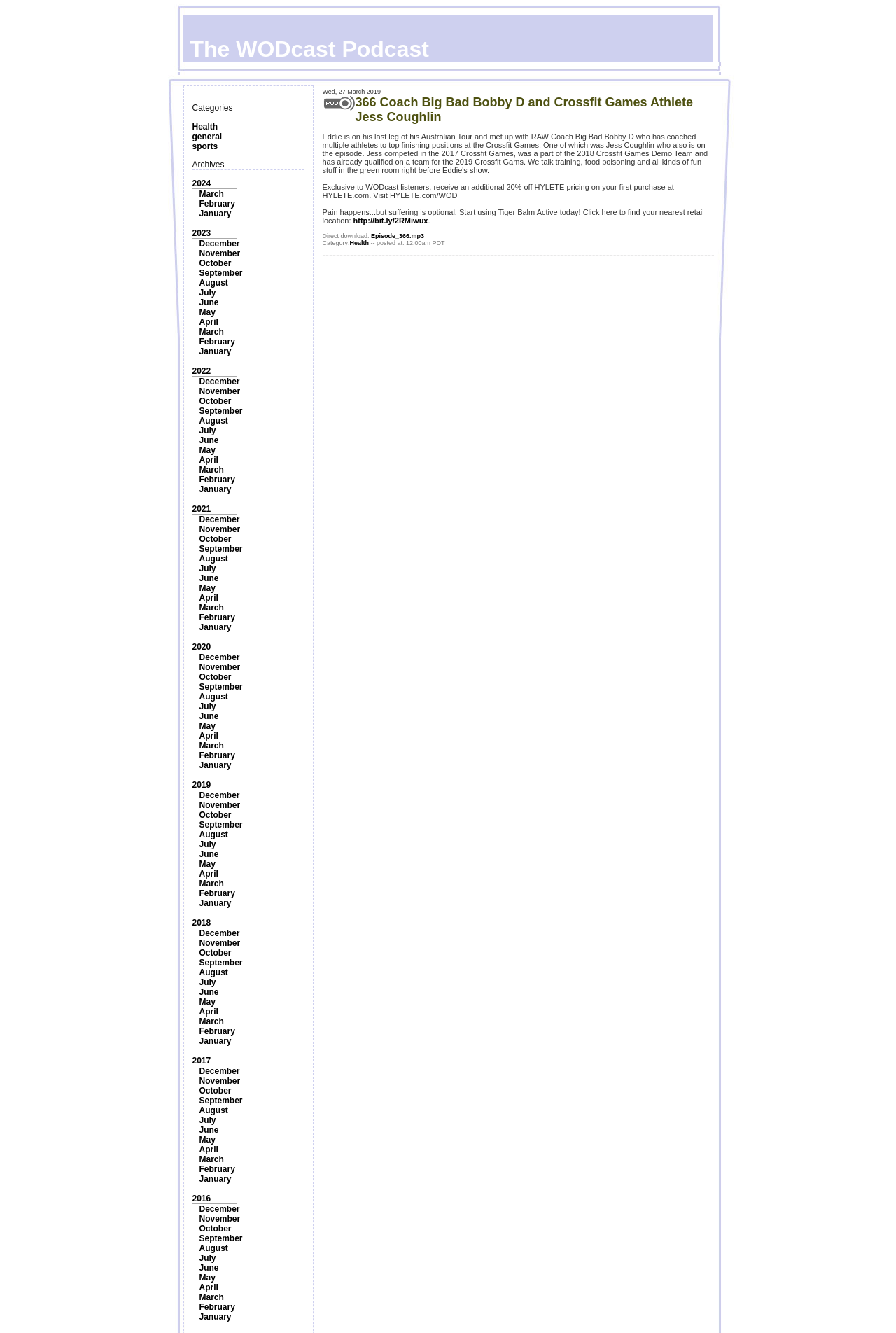Using the information in the image, give a comprehensive answer to the question: 
What categories are available on this webpage?

By analyzing the webpage, I found that there are three categories listed: 'Health', 'general', and 'sports'. These categories are likely used to categorize the podcast episodes or articles on the webpage.